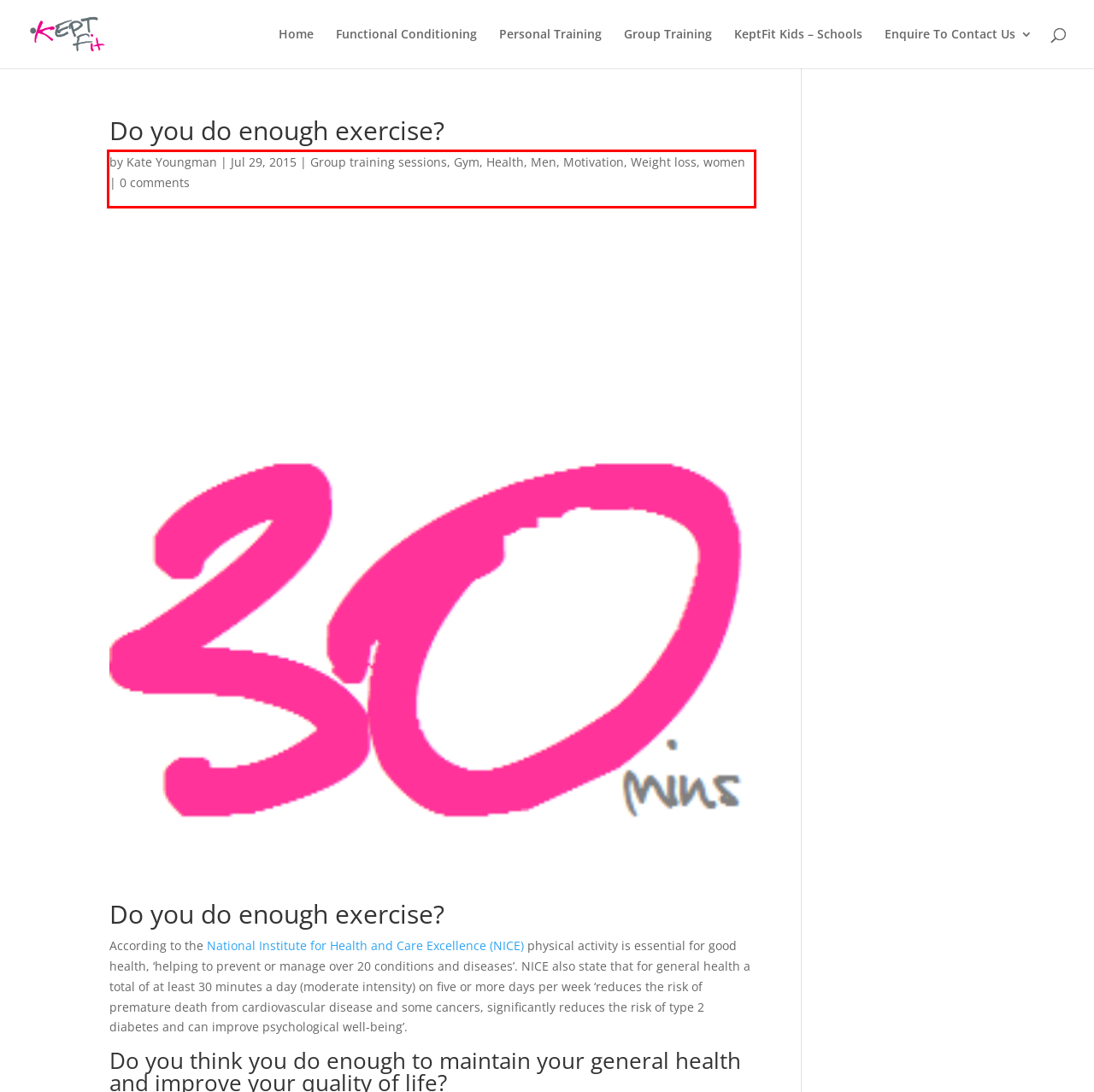Your task is to recognize and extract the text content from the UI element enclosed in the red bounding box on the webpage screenshot.

by Kate Youngman | Jul 29, 2015 | Group training sessions, Gym, Health, Men, Motivation, Weight loss, women | 0 comments